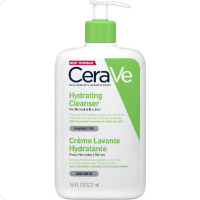Describe in detail everything you see in the image.

This image features a bottle of CeraVe Hydrating Cleanser, designed for normal to dry skin. The bottle is prominently displayed with a bright green pump top, emphasizing its hydrating properties. The front label indicates it is a 355ml product, highlighting its effectiveness in cleansing while maintaining moisture in the skin. Recognized for its gentle formulation, this cleanser is suitable for daily use and helps restore the skin’s protective barrier. The product is currently in stock, as indicated on the associated webpage.